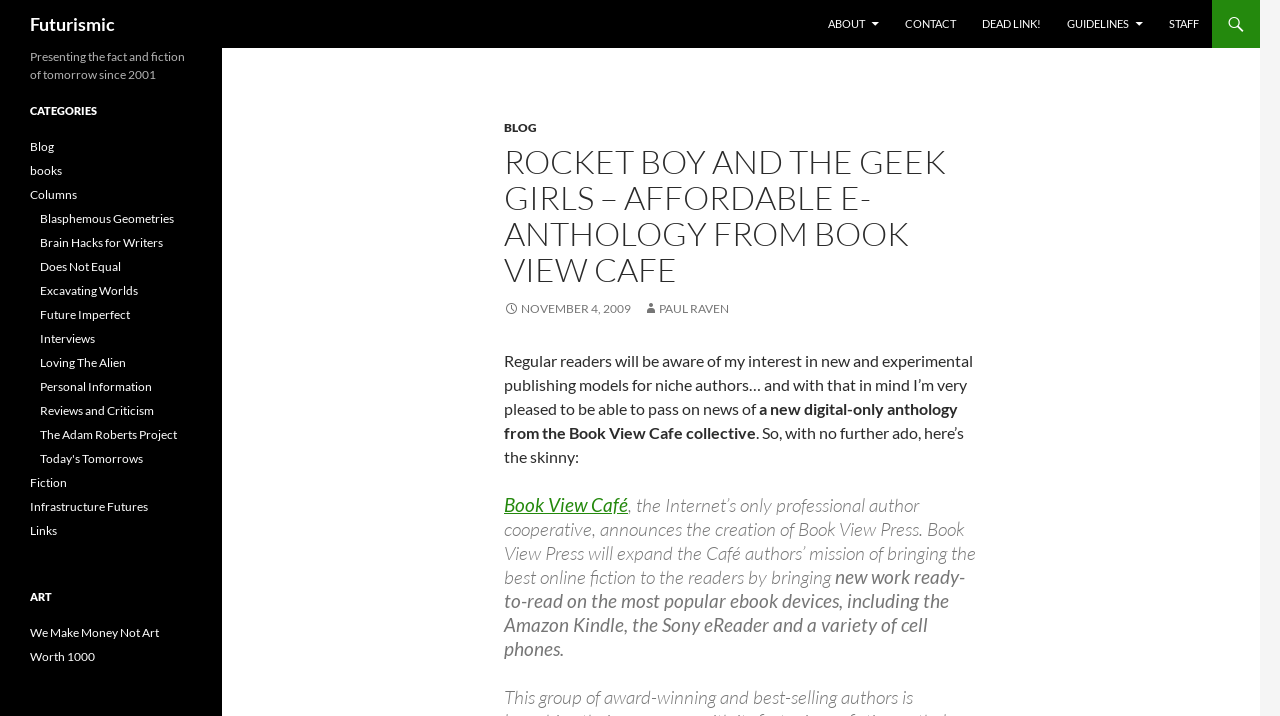Kindly provide the bounding box coordinates of the section you need to click on to fulfill the given instruction: "Explore the CATEGORIES section".

[0.023, 0.142, 0.15, 0.168]